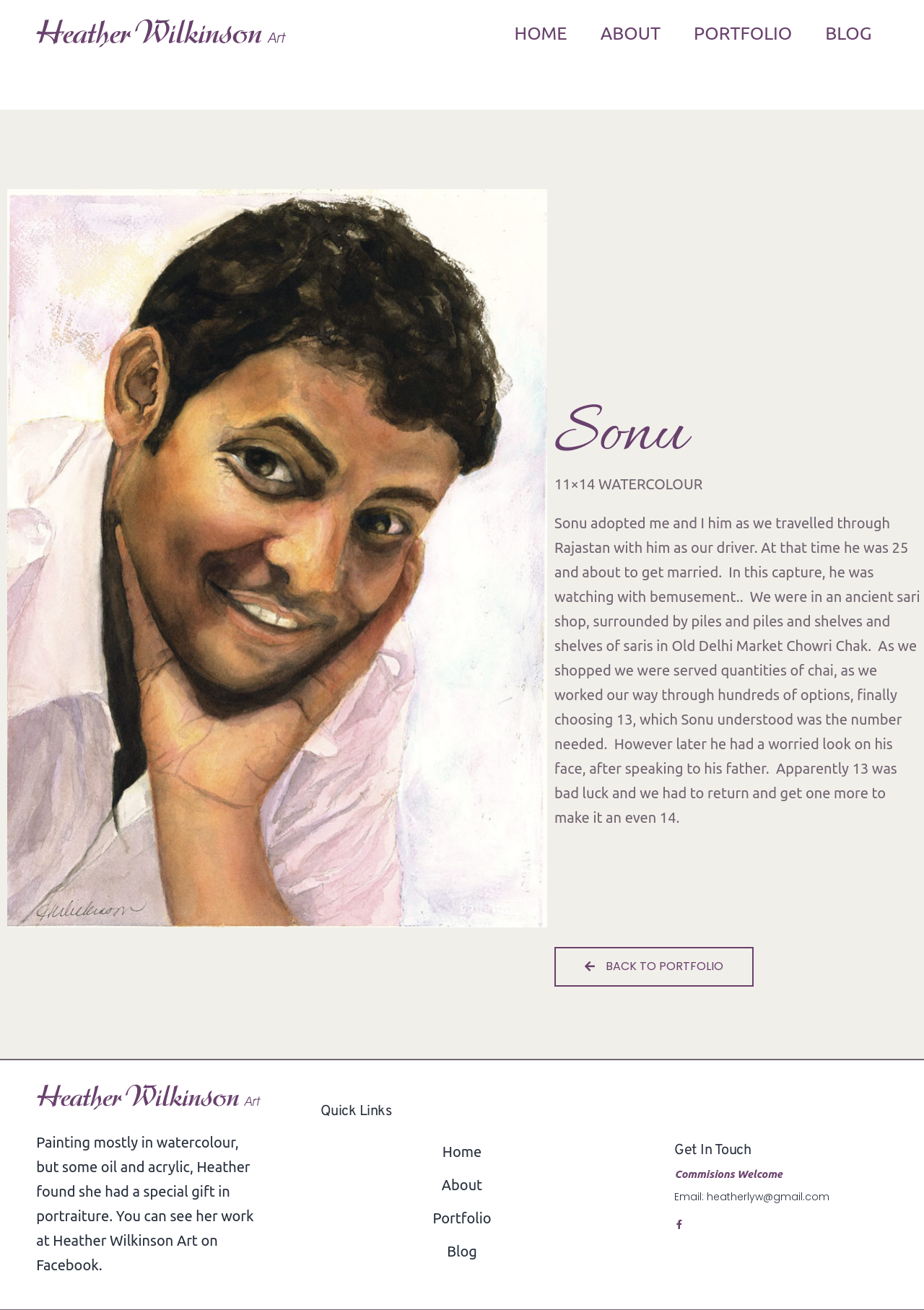What is the name of the person in the watercolour painting?
Look at the image and provide a short answer using one word or a phrase.

Sonu